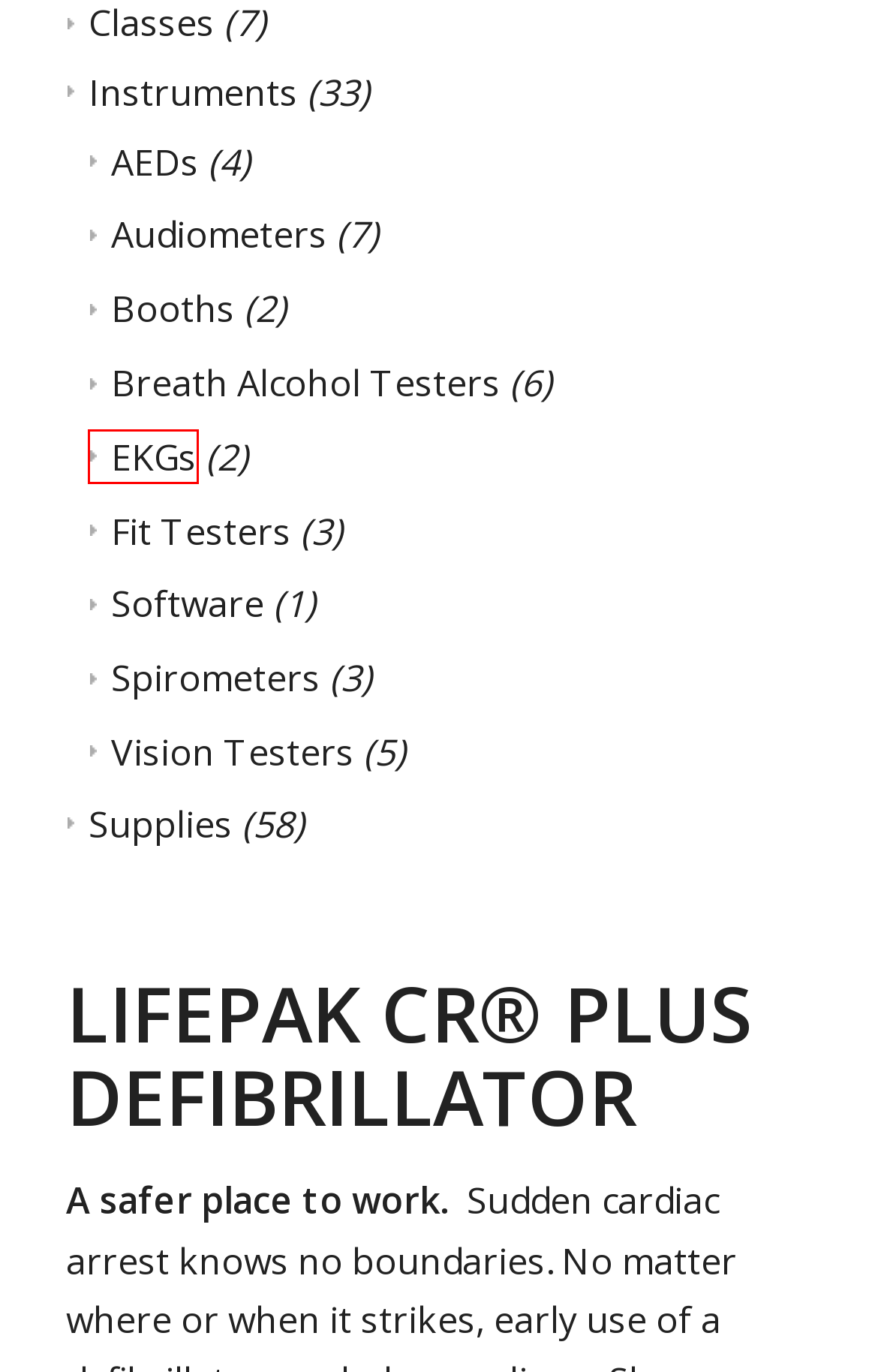Look at the screenshot of the webpage and find the element within the red bounding box. Choose the webpage description that best fits the new webpage that will appear after clicking the element. Here are the candidates:
A. Supplies Archives - Foster Special Instruments
B. Vision Testers Archives - Foster Special Instruments
C. Software Archives - Foster Special Instruments
D. EKGs Archives - Foster Special Instruments
E. Booths Archives - Foster Special Instruments
F. Spirometers Archives - Foster Special Instruments
G. Breath Alcohol Testers Archives - Foster Special Instruments
H. Audiometers Archives - Foster Special Instruments

D